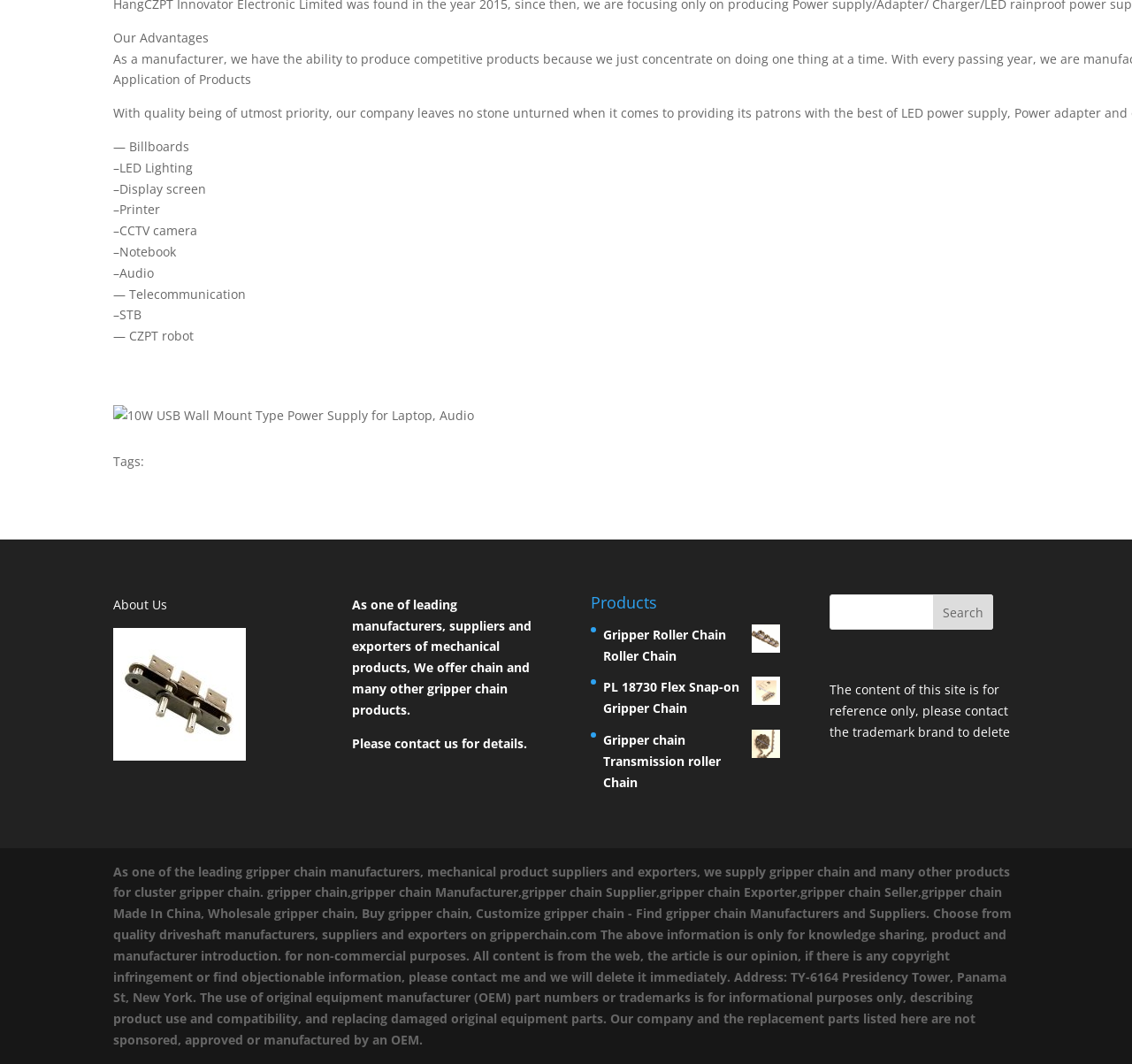Identify the bounding box for the given UI element using the description provided. Coordinates should be in the format (top-left x, top-left y, bottom-right x, bottom-right y) and must be between 0 and 1. Here is the description: About Us

[0.1, 0.56, 0.148, 0.576]